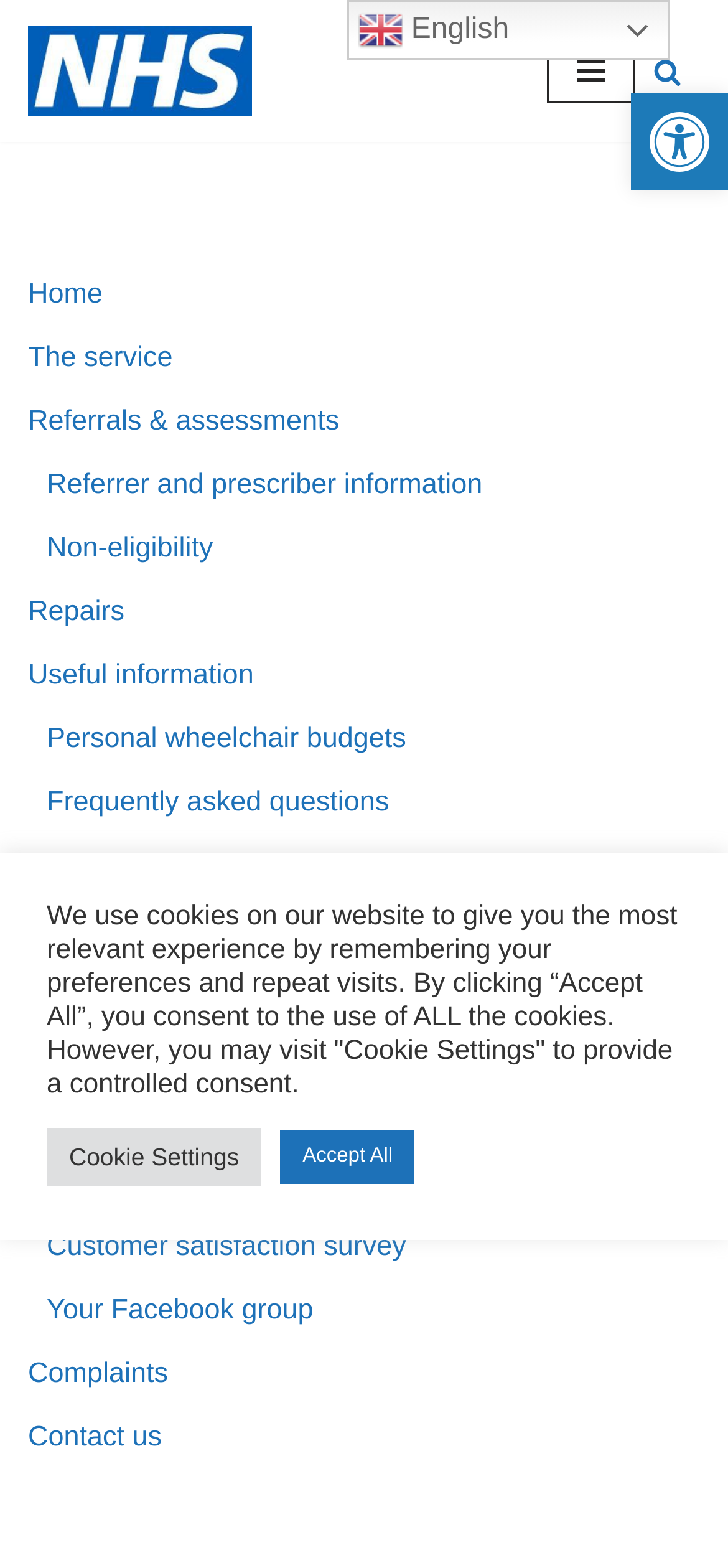Pinpoint the bounding box coordinates of the clickable area needed to execute the instruction: "Skip to content". The coordinates should be specified as four float numbers between 0 and 1, i.e., [left, top, right, bottom].

[0.0, 0.038, 0.077, 0.062]